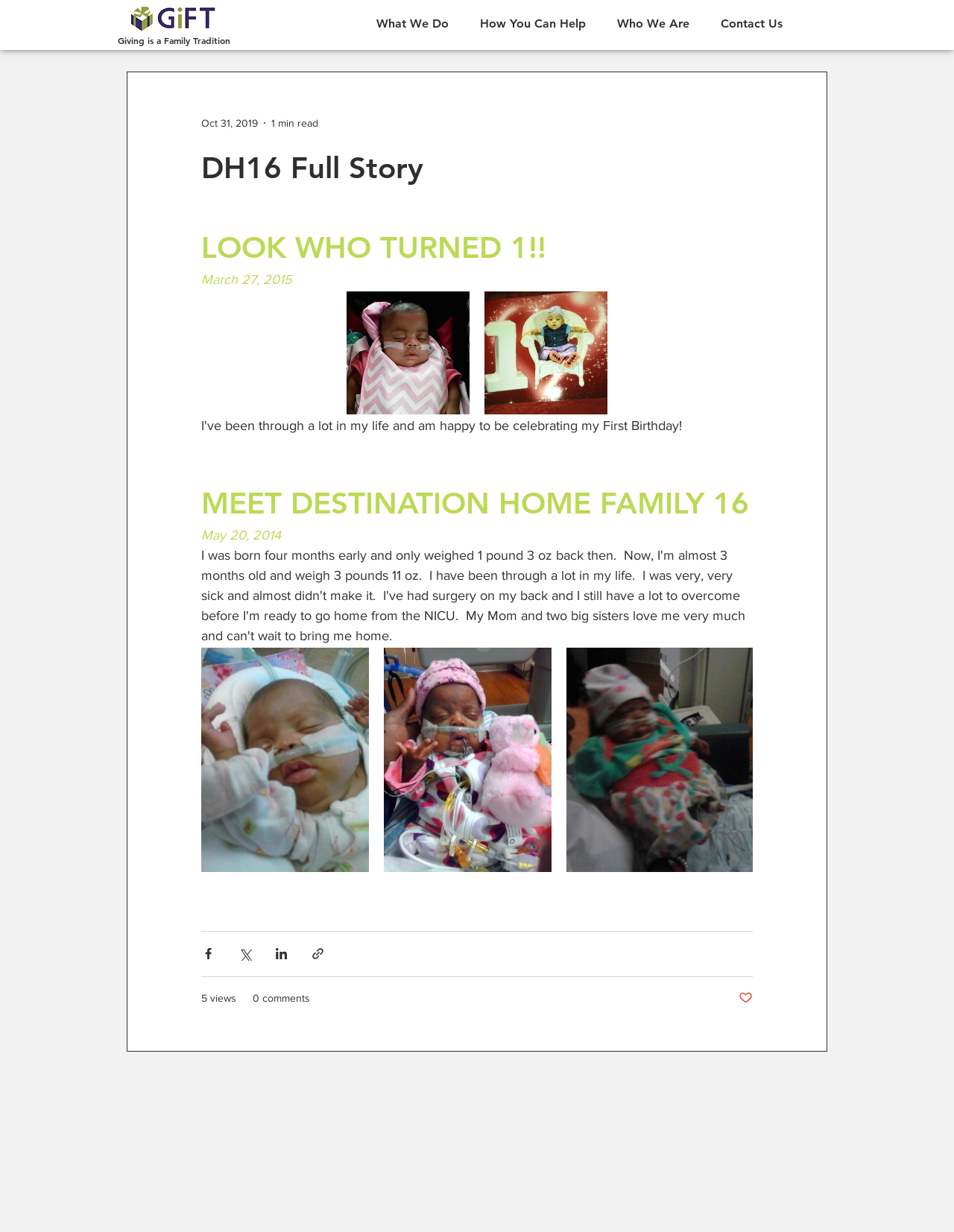Determine the bounding box coordinates for the area that should be clicked to carry out the following instruction: "Go to 'What We Do'".

[0.378, 0.002, 0.486, 0.036]